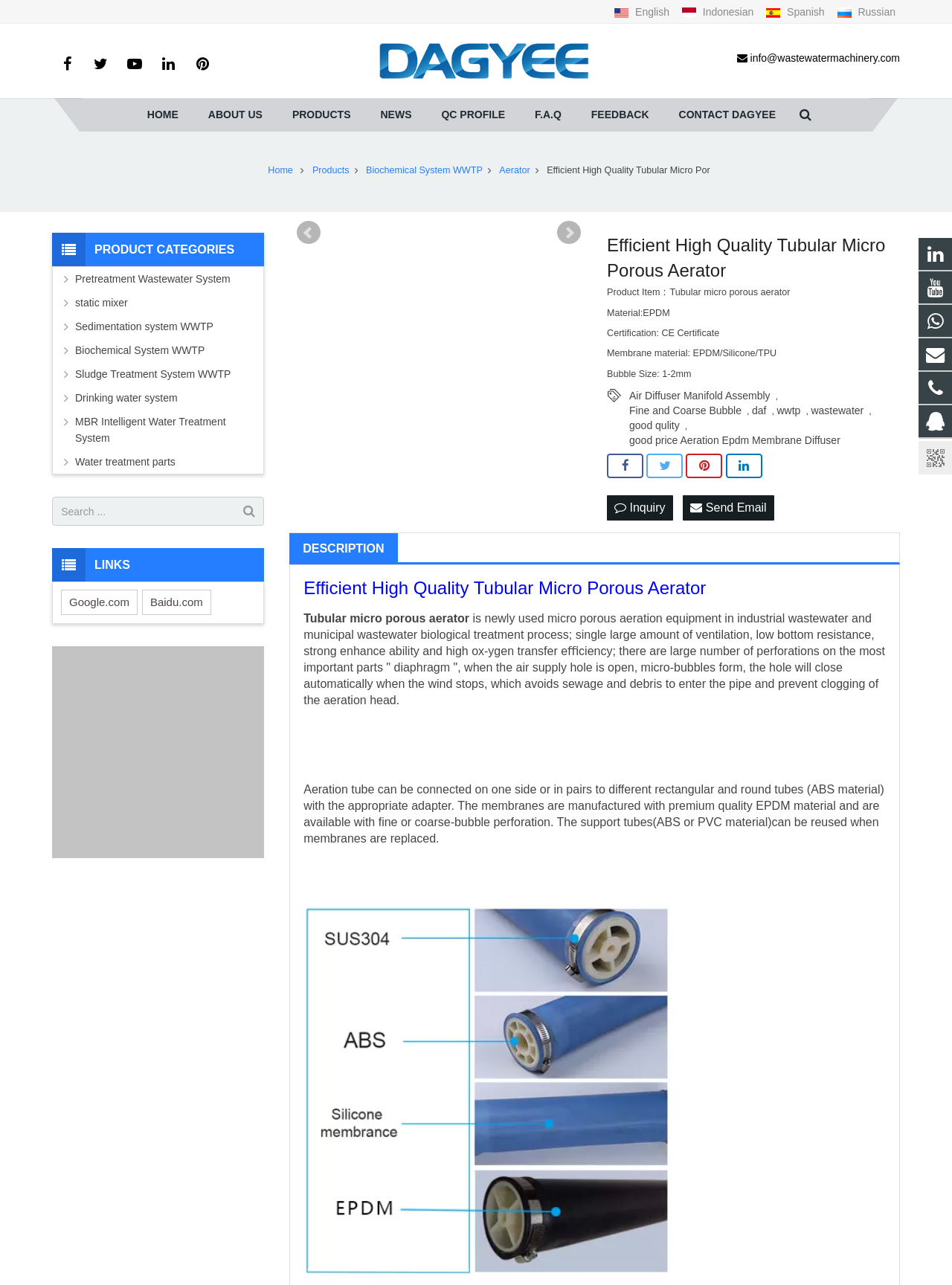Please give a concise answer to this question using a single word or phrase: 
What is the function of the aeration tube?

To enhance oxygen transfer efficiency